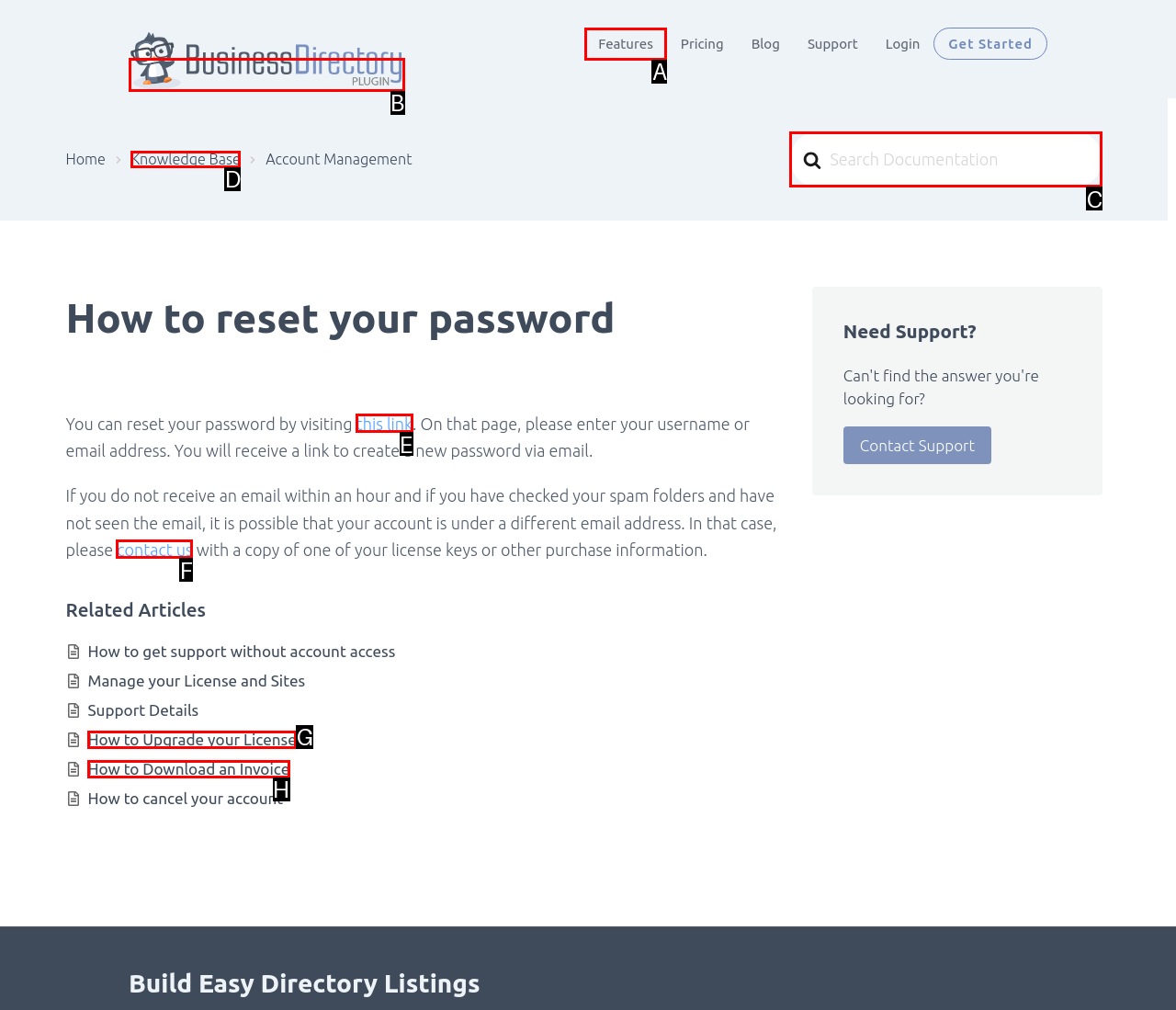Given the task: Contact us for support, tell me which HTML element to click on.
Answer with the letter of the correct option from the given choices.

F